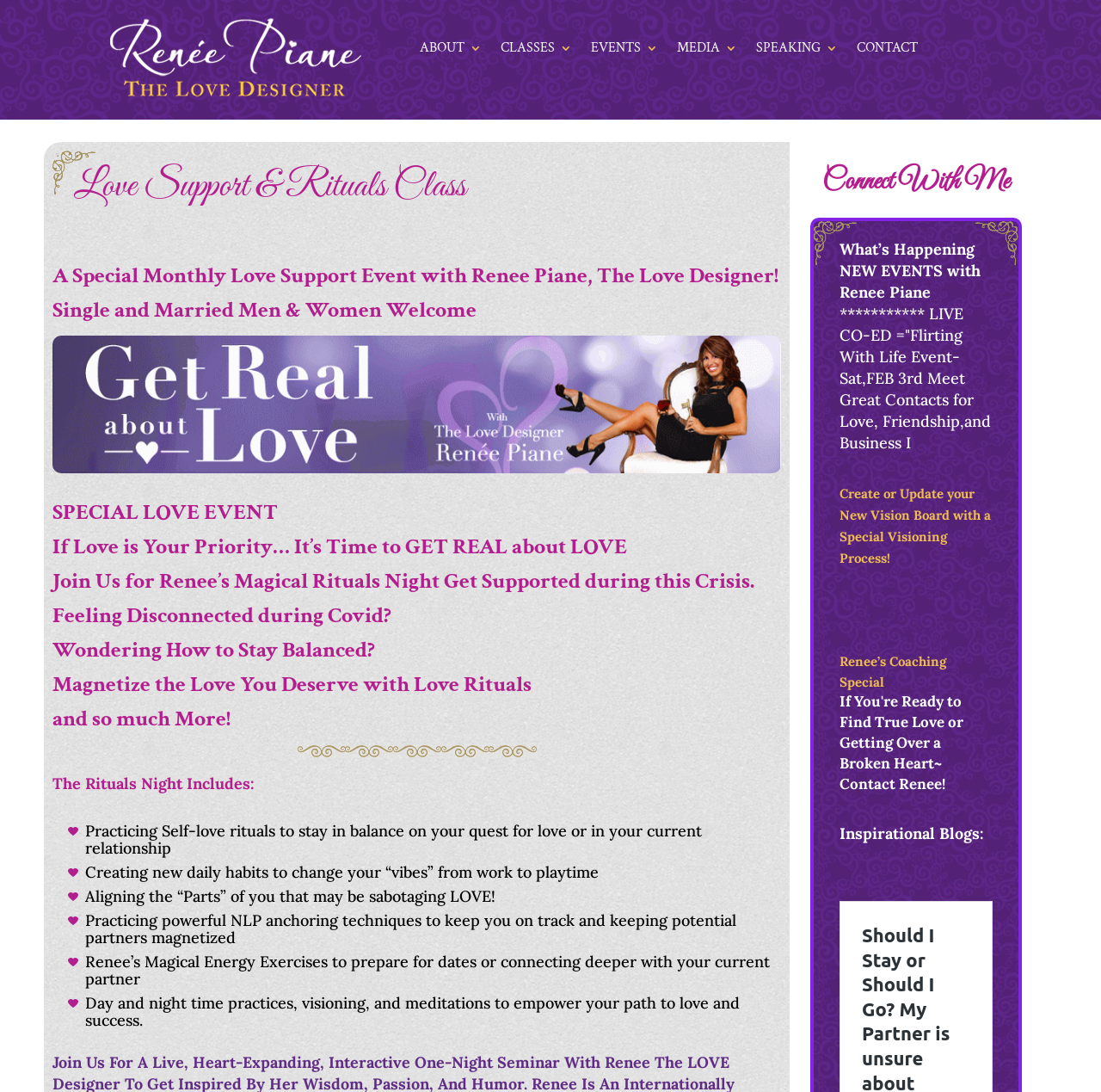Based on the element description: "Date Prev", identify the bounding box coordinates for this UI element. The coordinates must be four float numbers between 0 and 1, listed as [left, top, right, bottom].

None